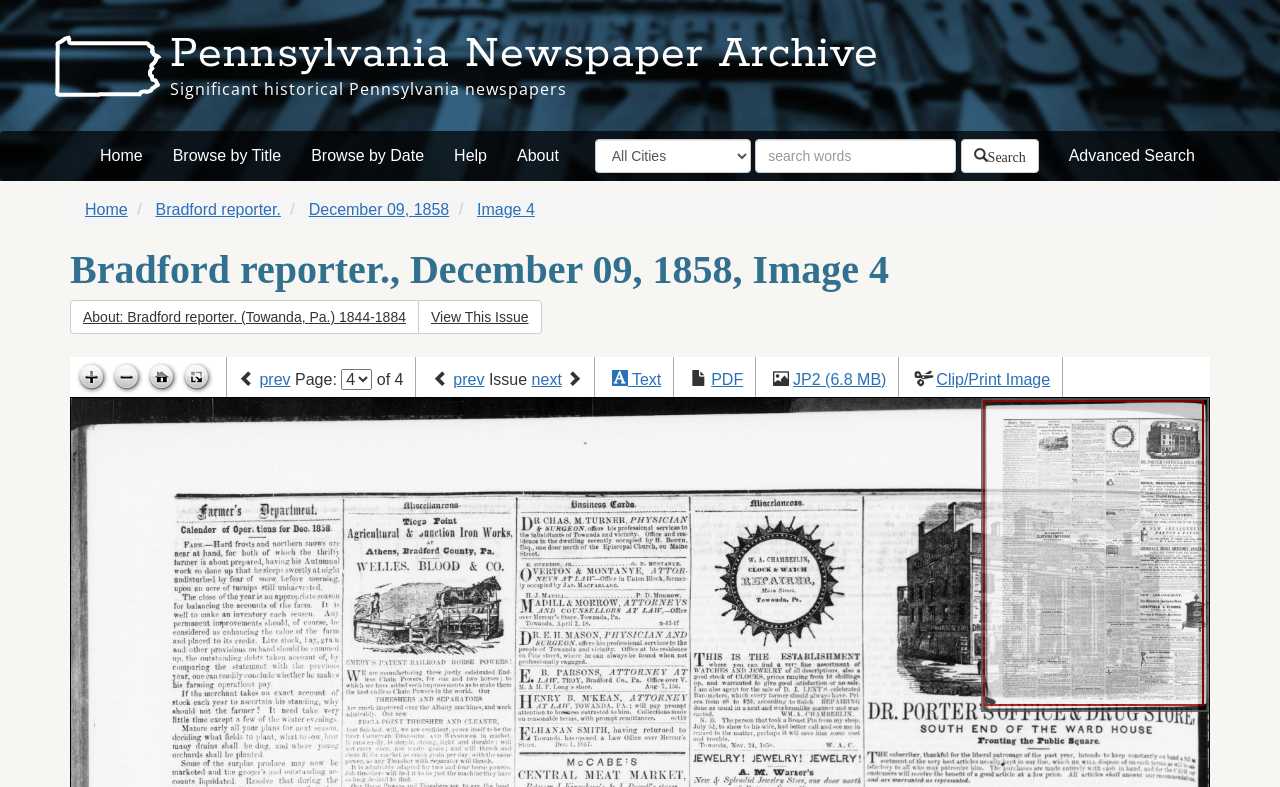What is the current page number?
Using the information presented in the image, please offer a detailed response to the question.

The question is asking for the current page number, which can be found in the static text 'Page:' and the combobox with the current value '4' at the bottom of the webpage.